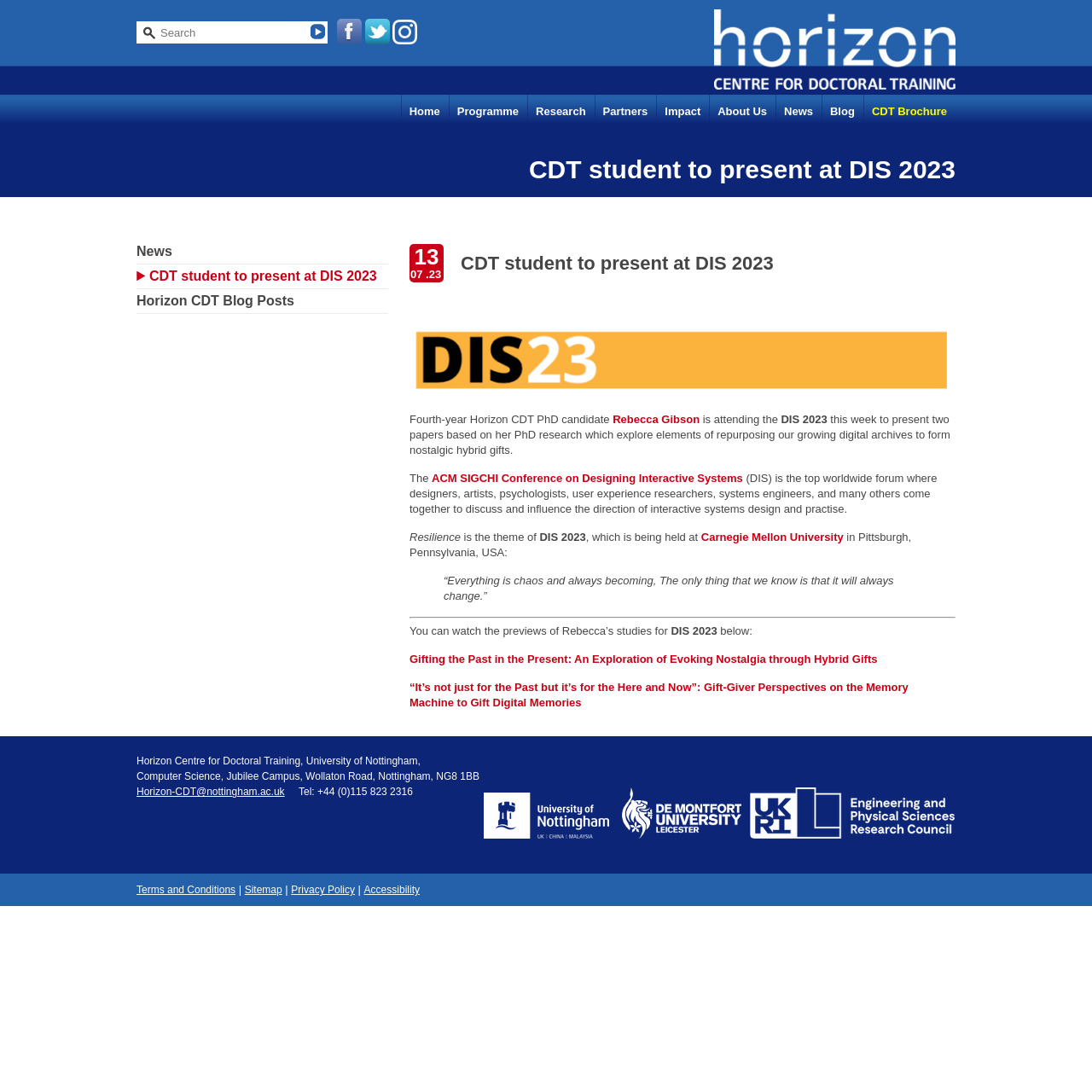Find the bounding box coordinates for the HTML element described in this sentence: "Blog". Provide the coordinates as four float numbers between 0 and 1, in the format [left, top, right, bottom].

[0.752, 0.087, 0.791, 0.119]